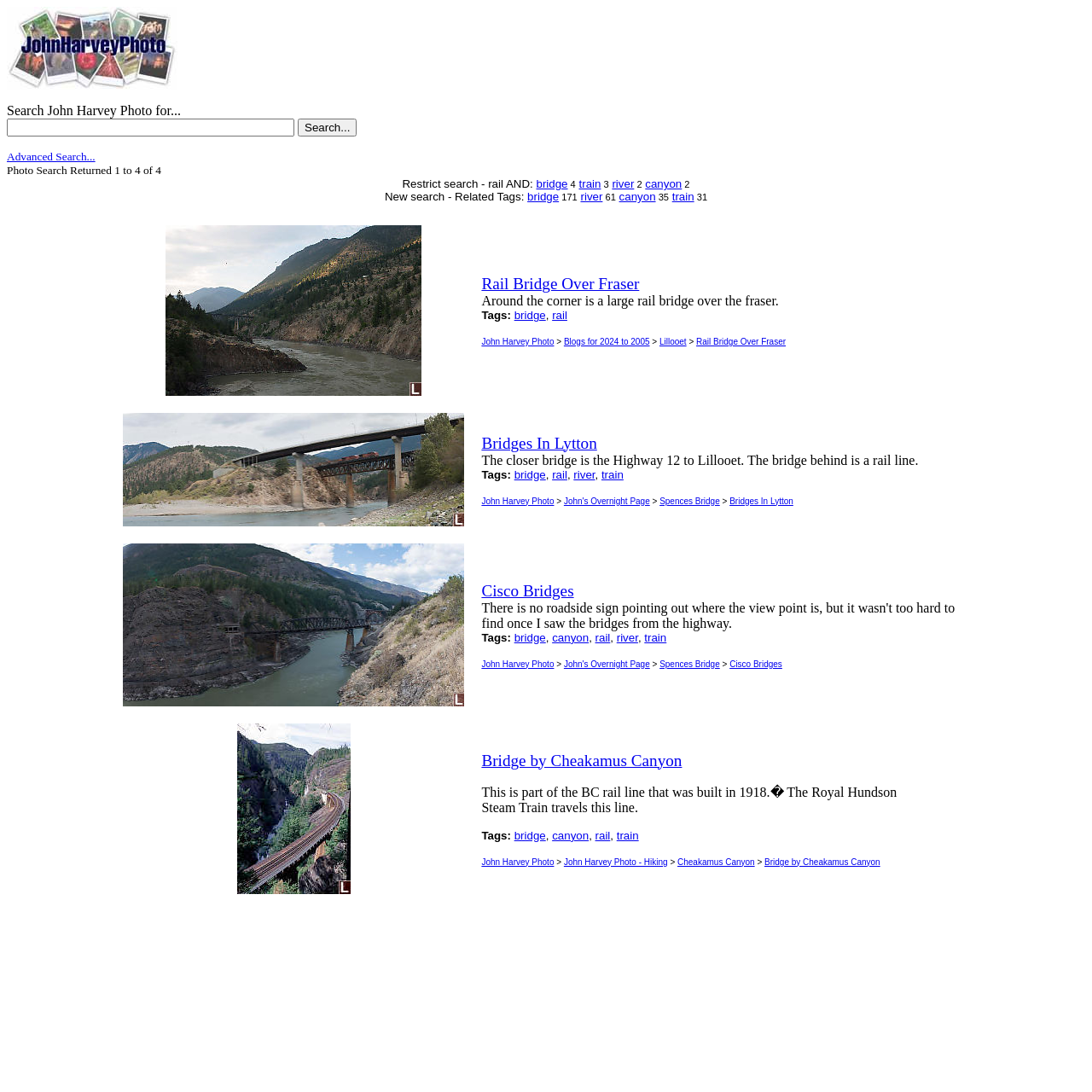Using the details in the image, give a detailed response to the question below:
What is the search query?

The search query can be found in the meta description of the webpage, which is 'Search John Harvey Photo...'. This suggests that the webpage is a search result page for the query 'John Harvey Photo'.